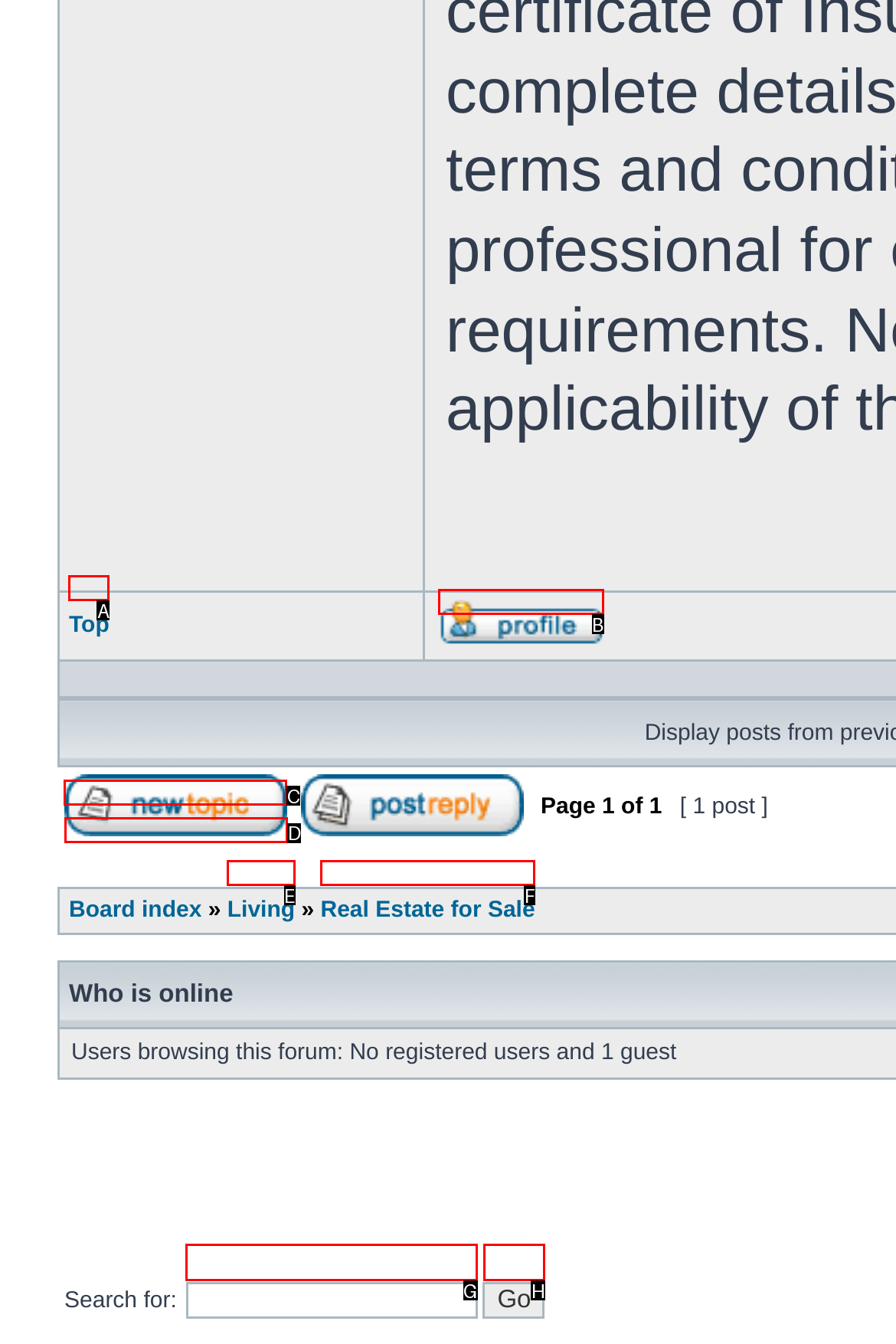Tell me the correct option to click for this task: Click on the 'Post new topic' button
Write down the option's letter from the given choices.

D